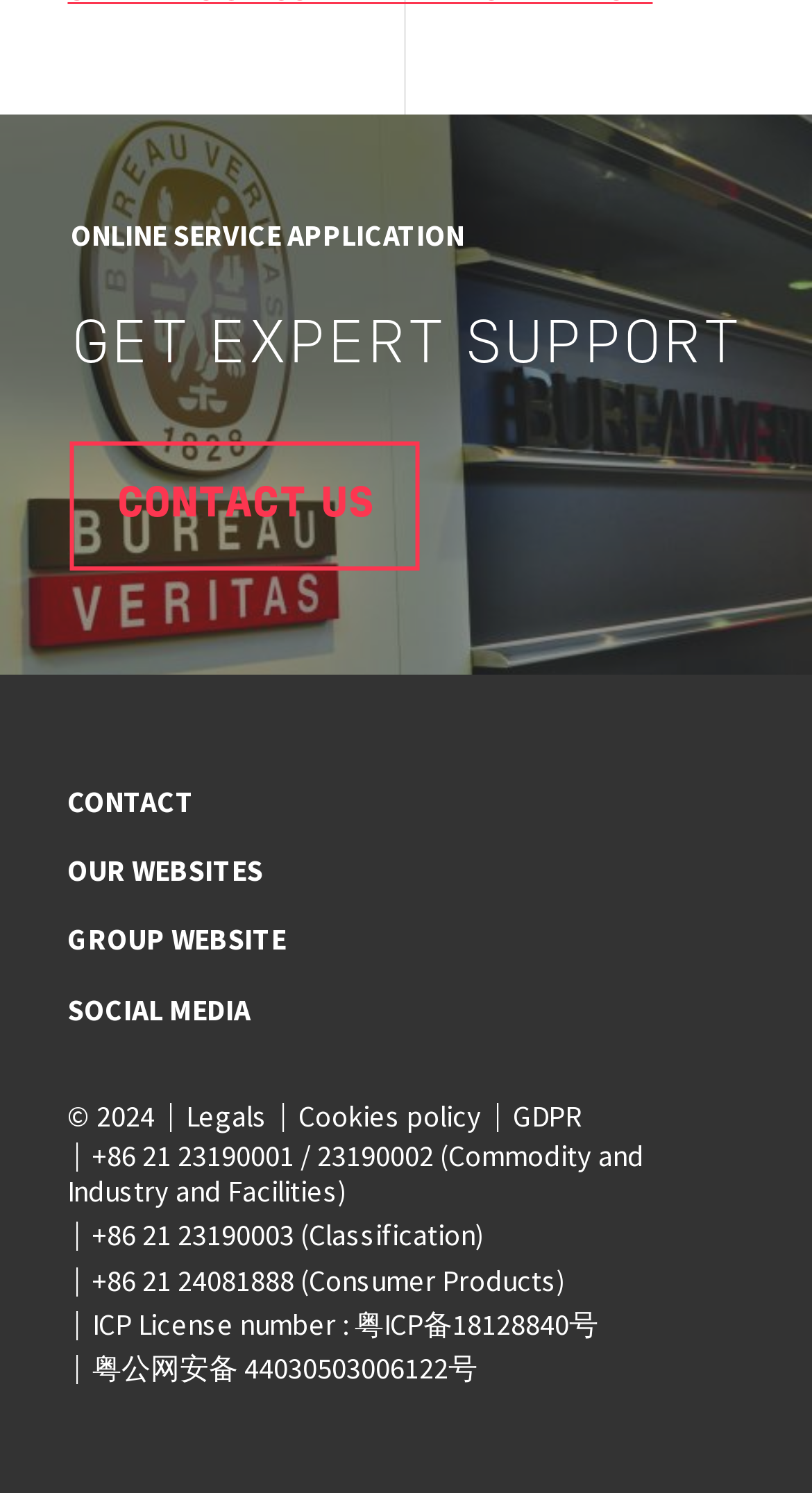Provide the bounding box coordinates for the area that should be clicked to complete the instruction: "Check legals".

[0.229, 0.735, 0.329, 0.76]